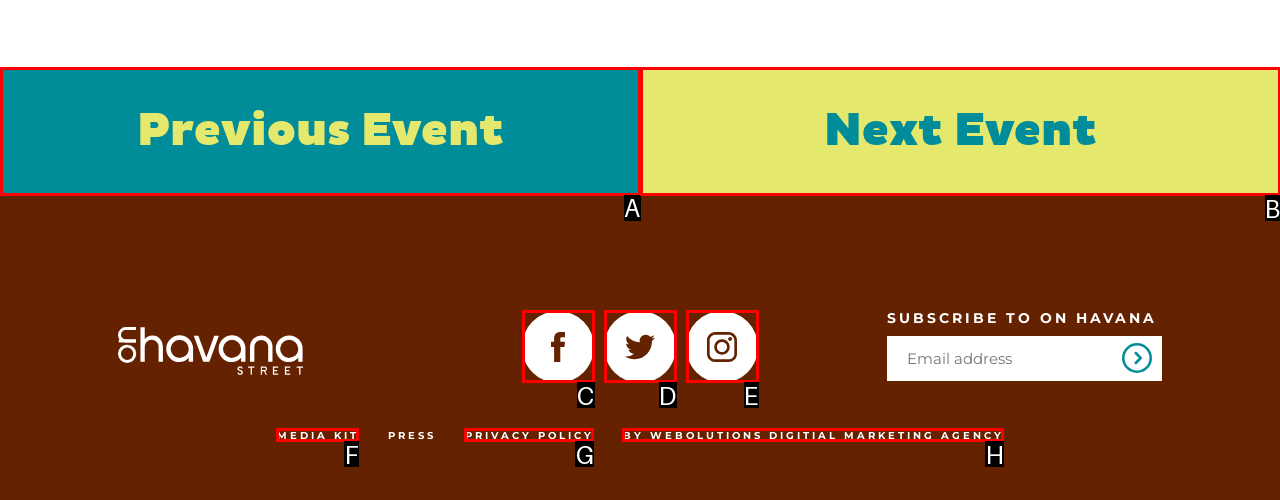Select the letter of the element you need to click to complete this task: Click on Previous Event
Answer using the letter from the specified choices.

A